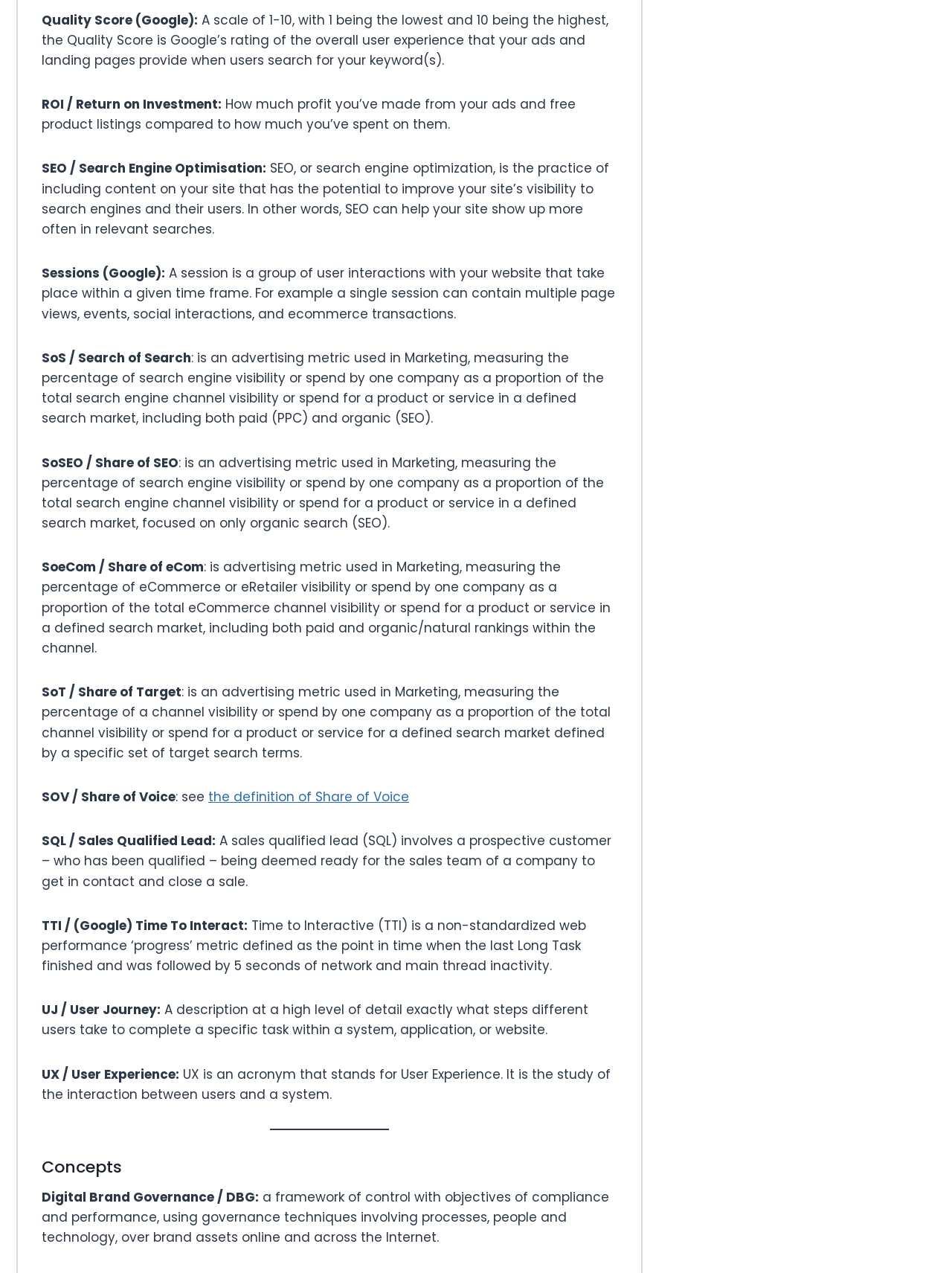Respond with a single word or phrase for the following question: 
What is SEO?

Search Engine Optimization